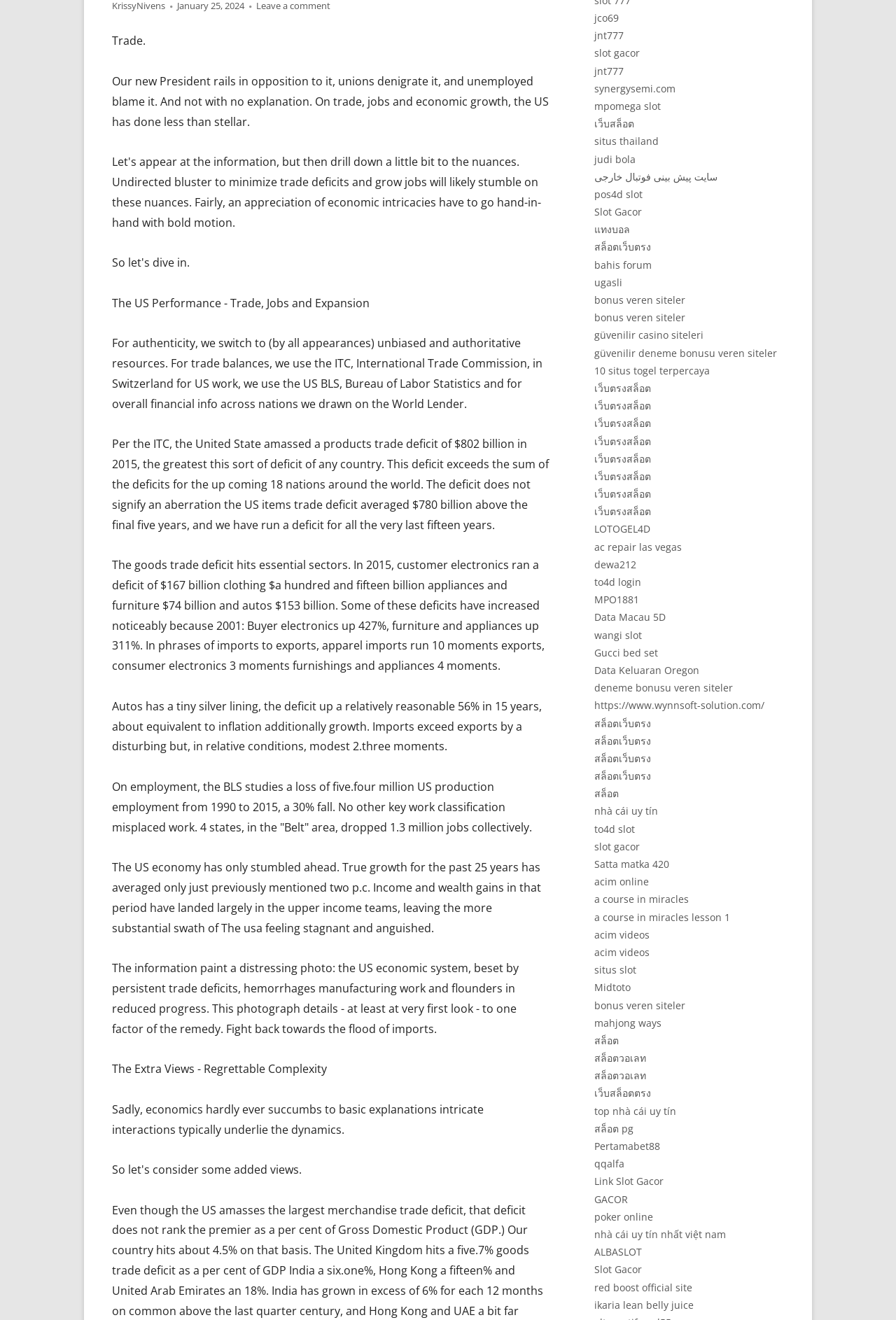Predict the bounding box for the UI component with the following description: "nhà cái uy tín".

[0.663, 0.609, 0.735, 0.62]